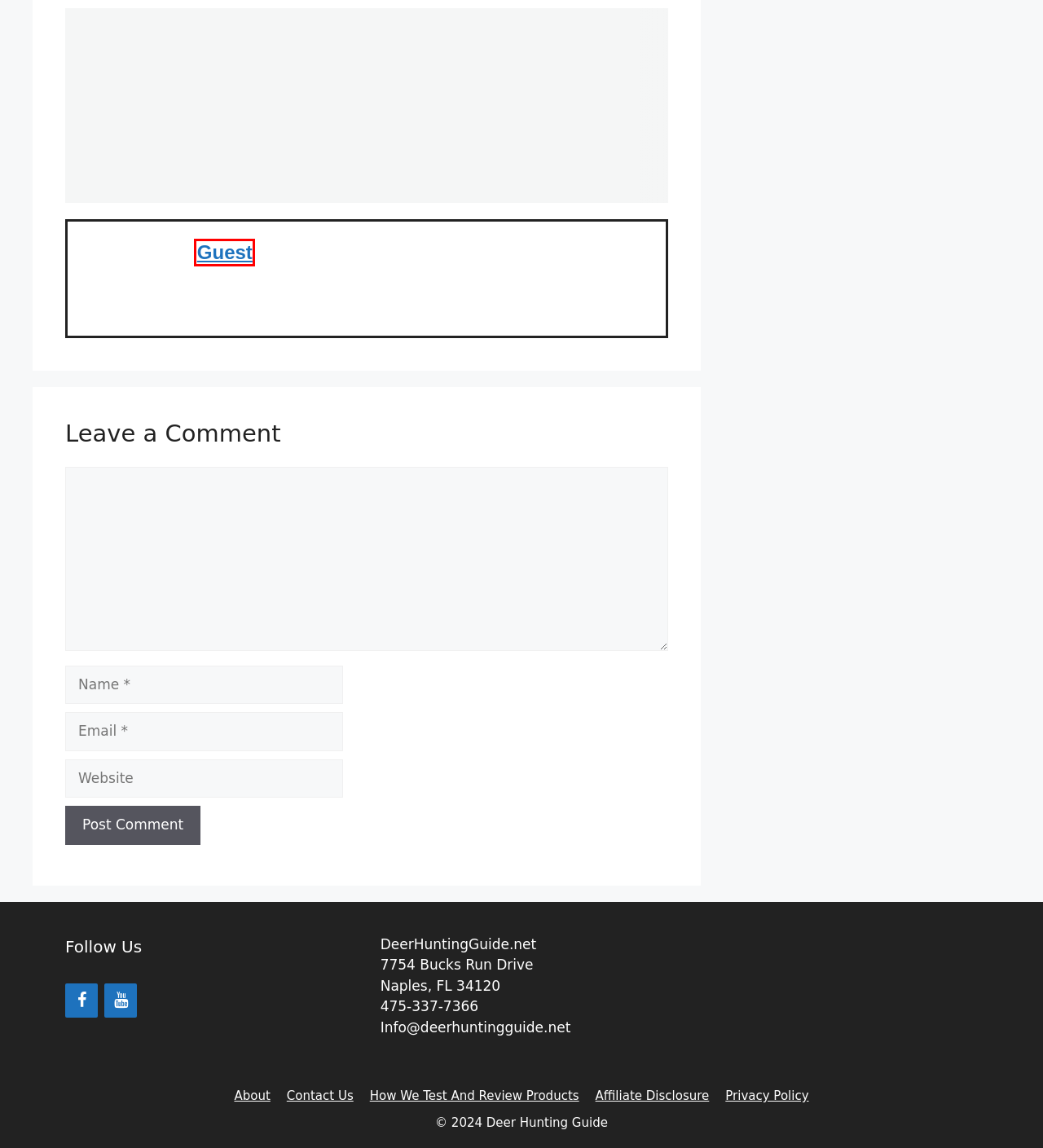Inspect the screenshot of a webpage with a red rectangle bounding box. Identify the webpage description that best corresponds to the new webpage after clicking the element inside the bounding box. Here are the candidates:
A. Contact Page
B. Best Crossbow Broadheads In 2024 Fixed Blade And Mechanical
C. About Us - Deer Hunting Guide
D. Affiliate Disclosure - Deer Hunting Guide
E. Privacy Policy - Deer Hunting Guide
F. Guest, Author at Deer Hunting Guide
G. Best Drop Away Arrow Rests In 2024 - Deer Hunting Guide
H. How We Test And Review Products - Deer Hunting Guide

F